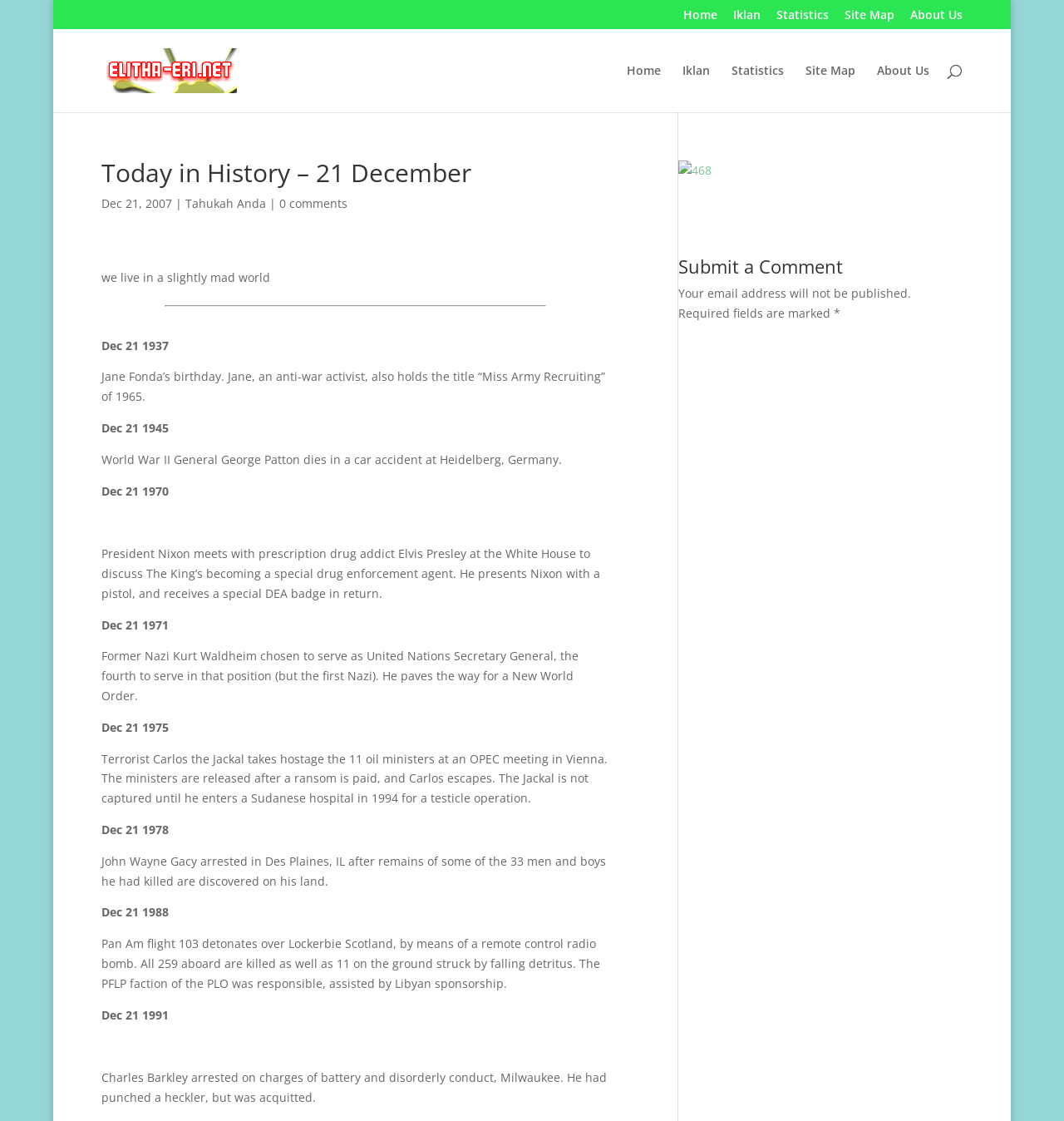Respond to the question below with a single word or phrase:
What happened on December 21, 1970?

President Nixon meets with Elvis Presley